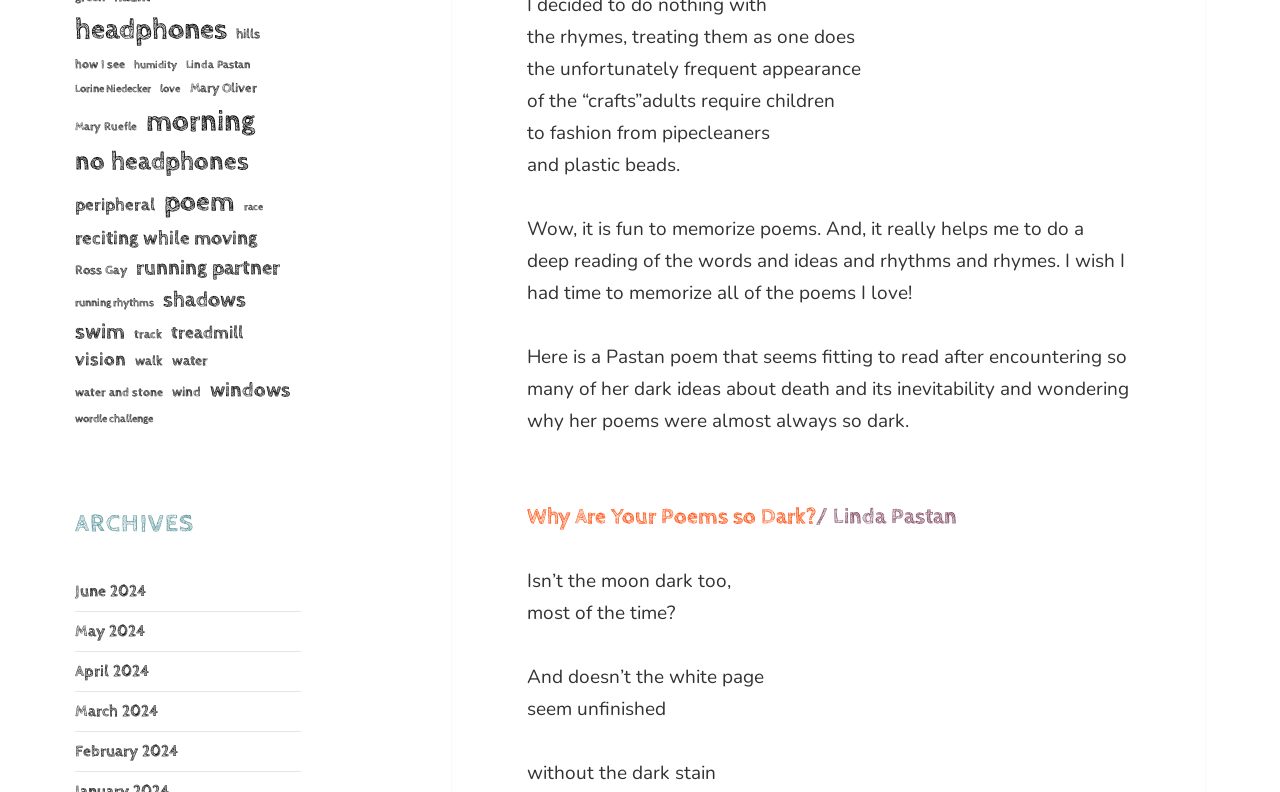Identify and provide the bounding box coordinates of the UI element described: "walk". The coordinates should be formatted as [left, top, right, bottom], with each number being a float between 0 and 1.

[0.106, 0.444, 0.128, 0.47]